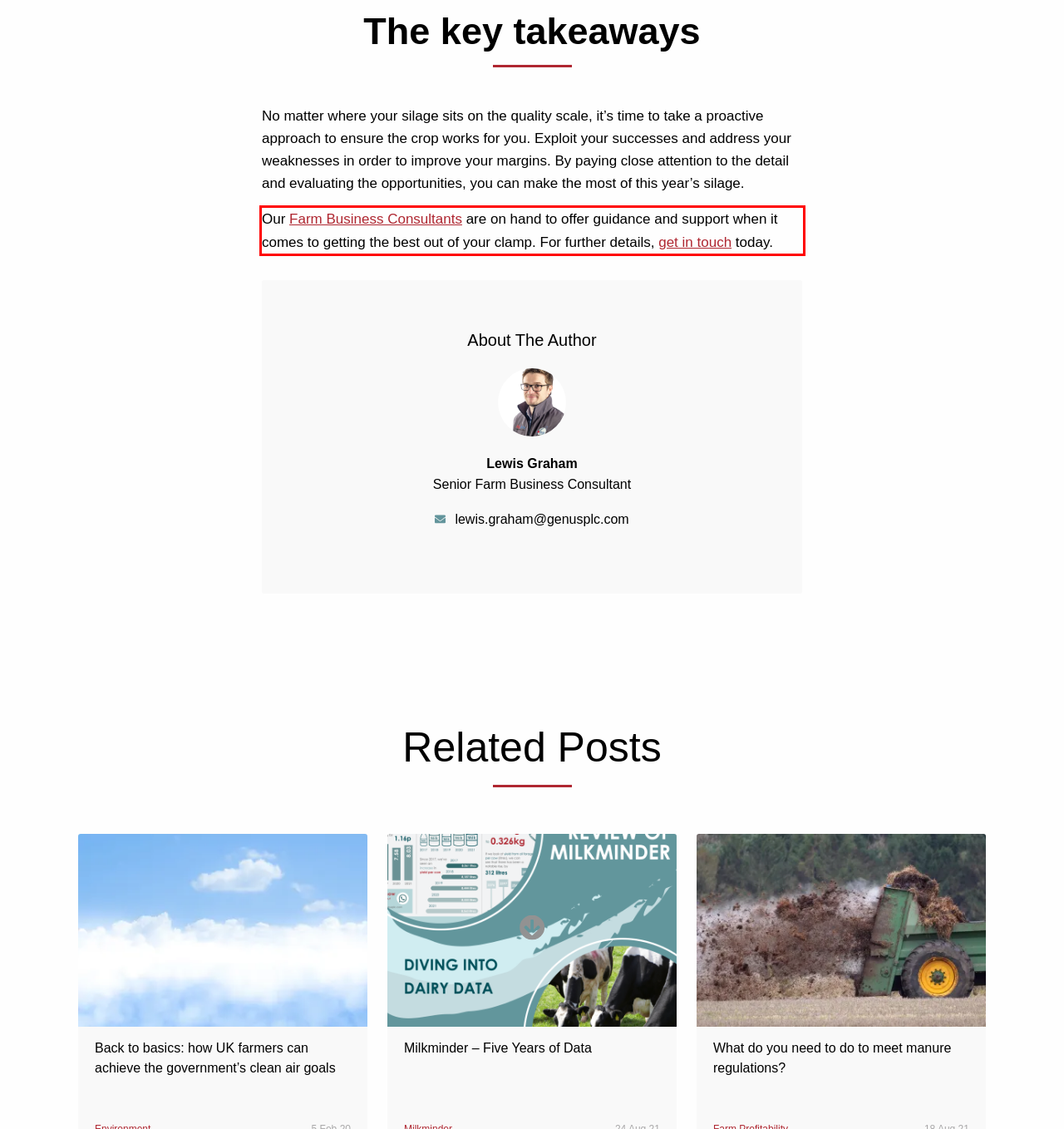Given a webpage screenshot with a red bounding box, perform OCR to read and deliver the text enclosed by the red bounding box.

Our Farm Business Consultants are on hand to offer guidance and support when it comes to getting the best out of your clamp. For further details, get in touch today.